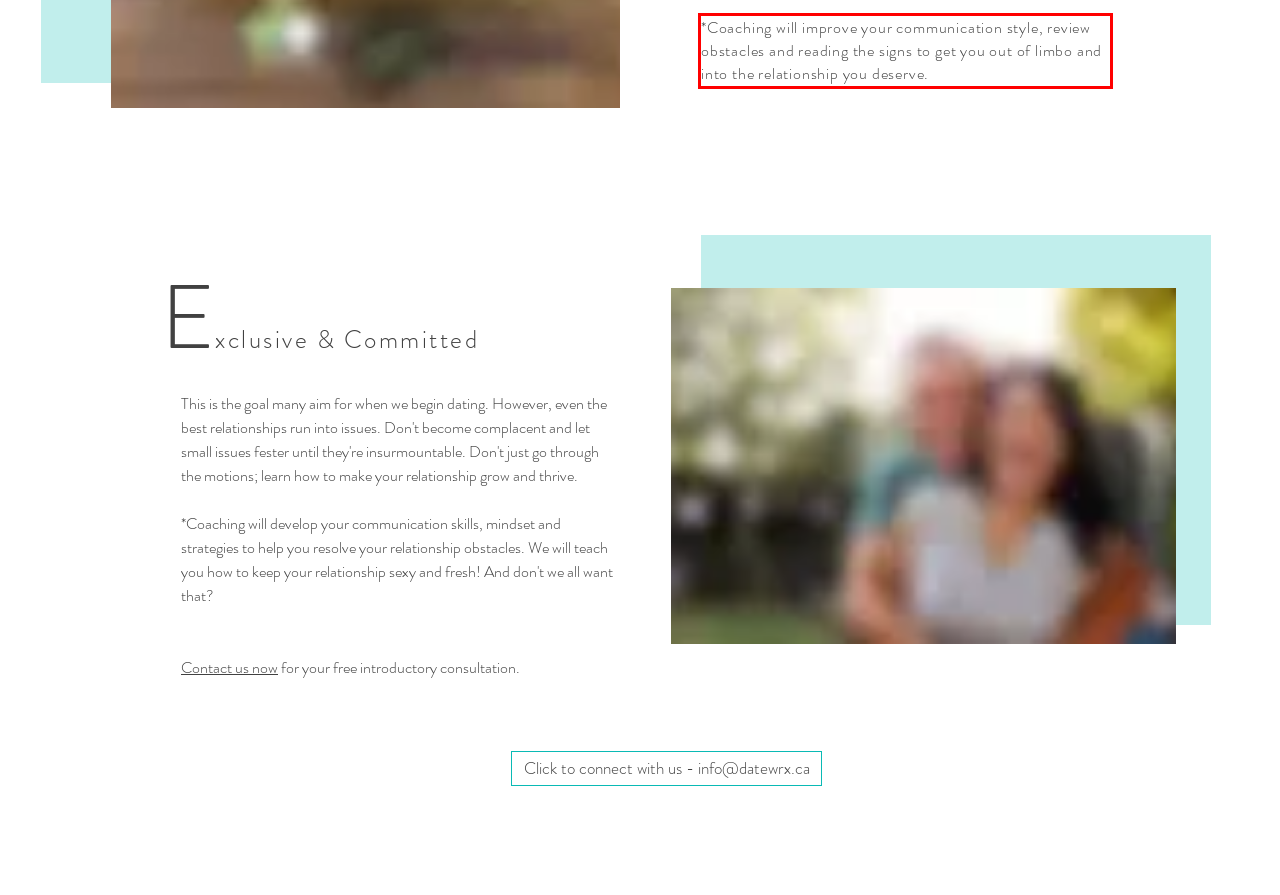Review the screenshot of the webpage and recognize the text inside the red rectangle bounding box. Provide the extracted text content.

*Coaching will improve your communication style, review obstacles and reading the signs to get you out of limbo and into the relationship you deserve.